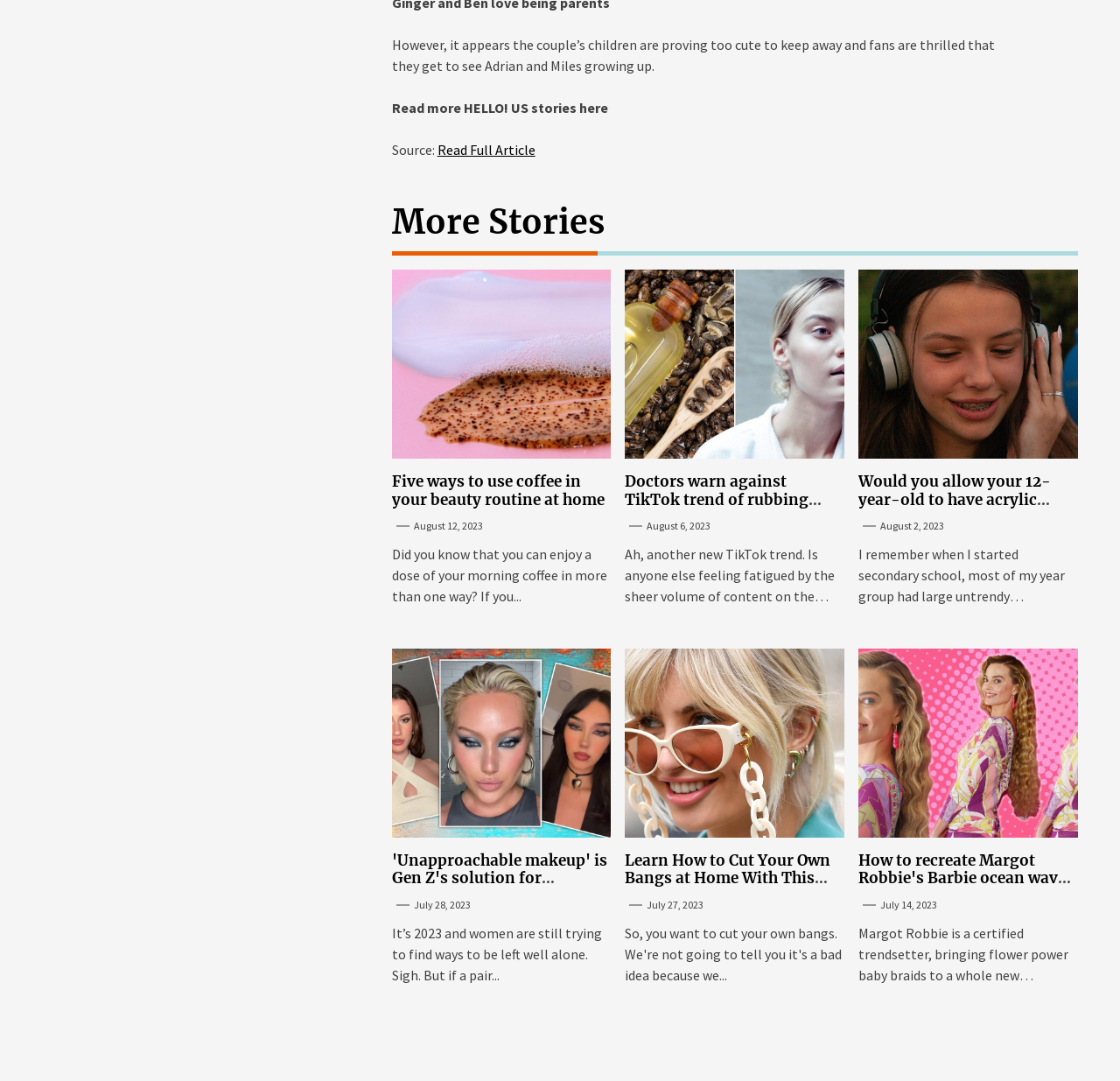Please identify the bounding box coordinates for the region that you need to click to follow this instruction: "Read similar article".

None